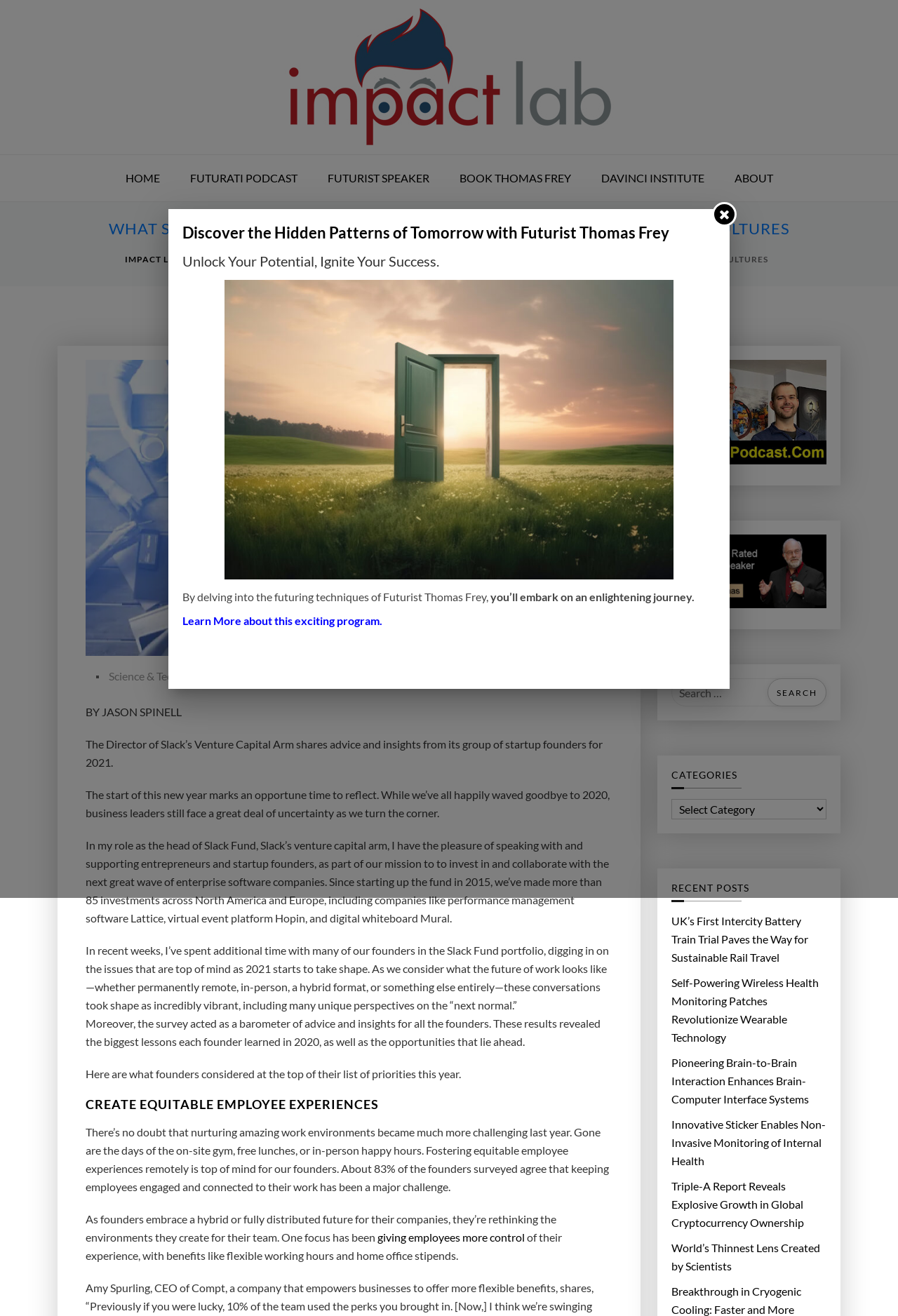Locate the bounding box coordinates of the element's region that should be clicked to carry out the following instruction: "Learn more about the program". The coordinates need to be four float numbers between 0 and 1, i.e., [left, top, right, bottom].

[0.203, 0.466, 0.426, 0.476]